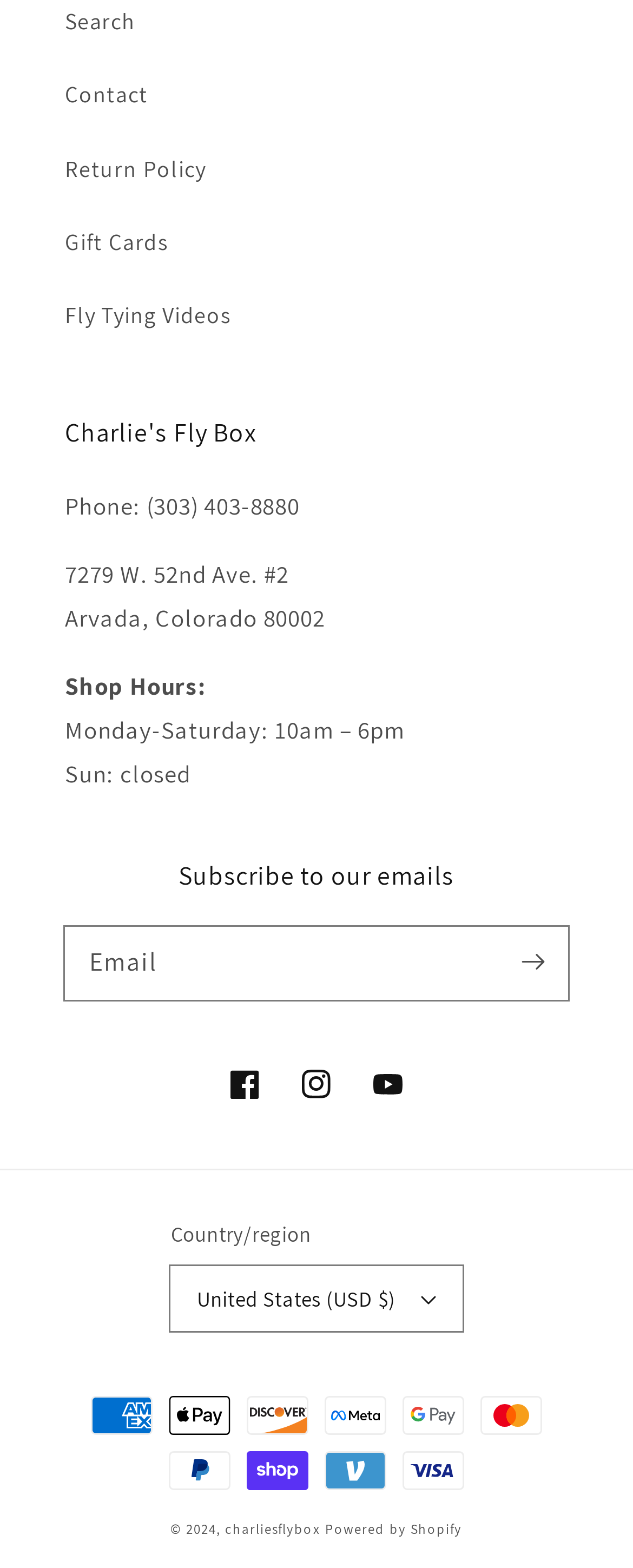Determine the bounding box coordinates of the area to click in order to meet this instruction: "Click on Contact".

[0.103, 0.038, 0.897, 0.084]